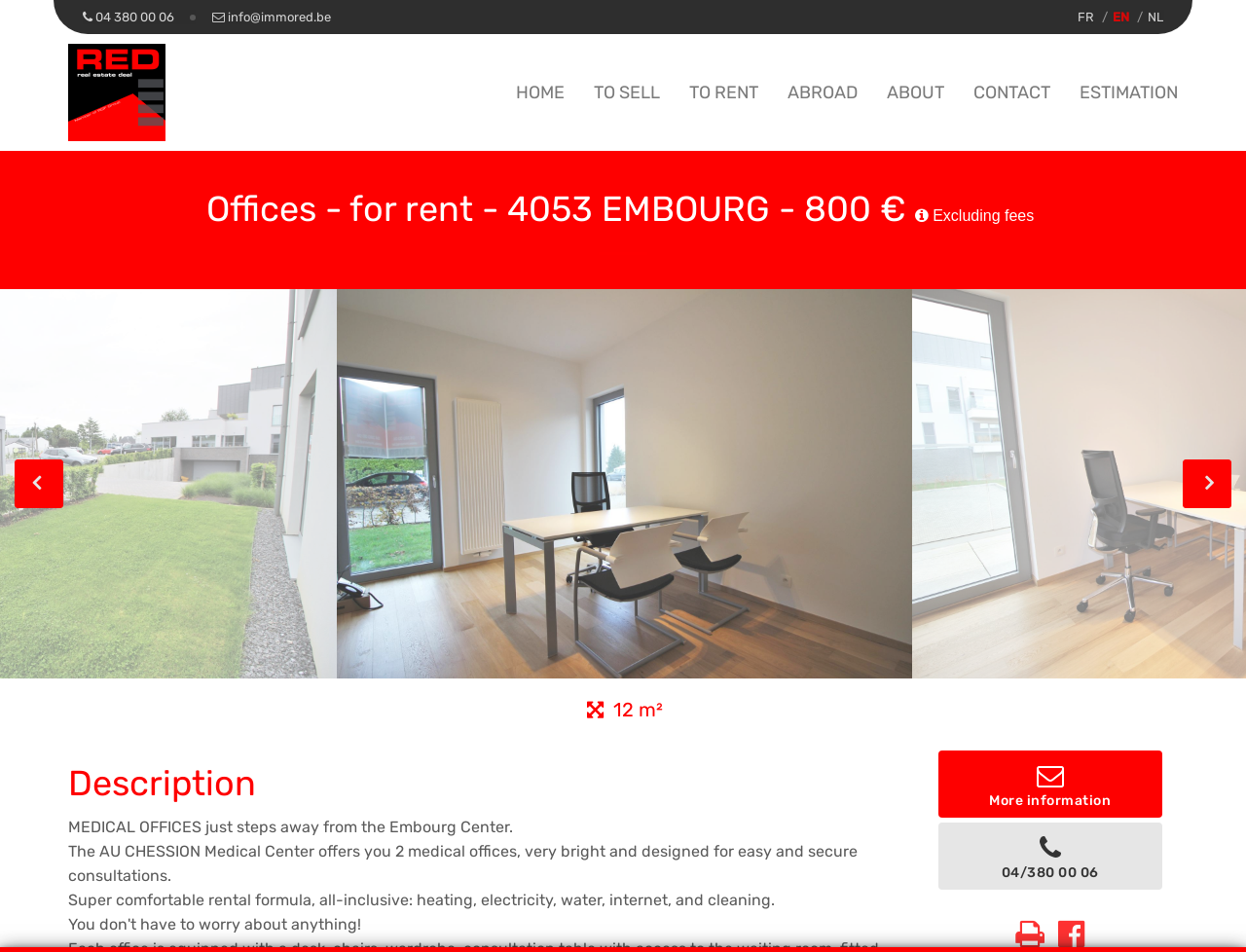Please determine the primary heading and provide its text.

Offices - for rent - 4053 EMBOURG - 800 €  Excluding fees